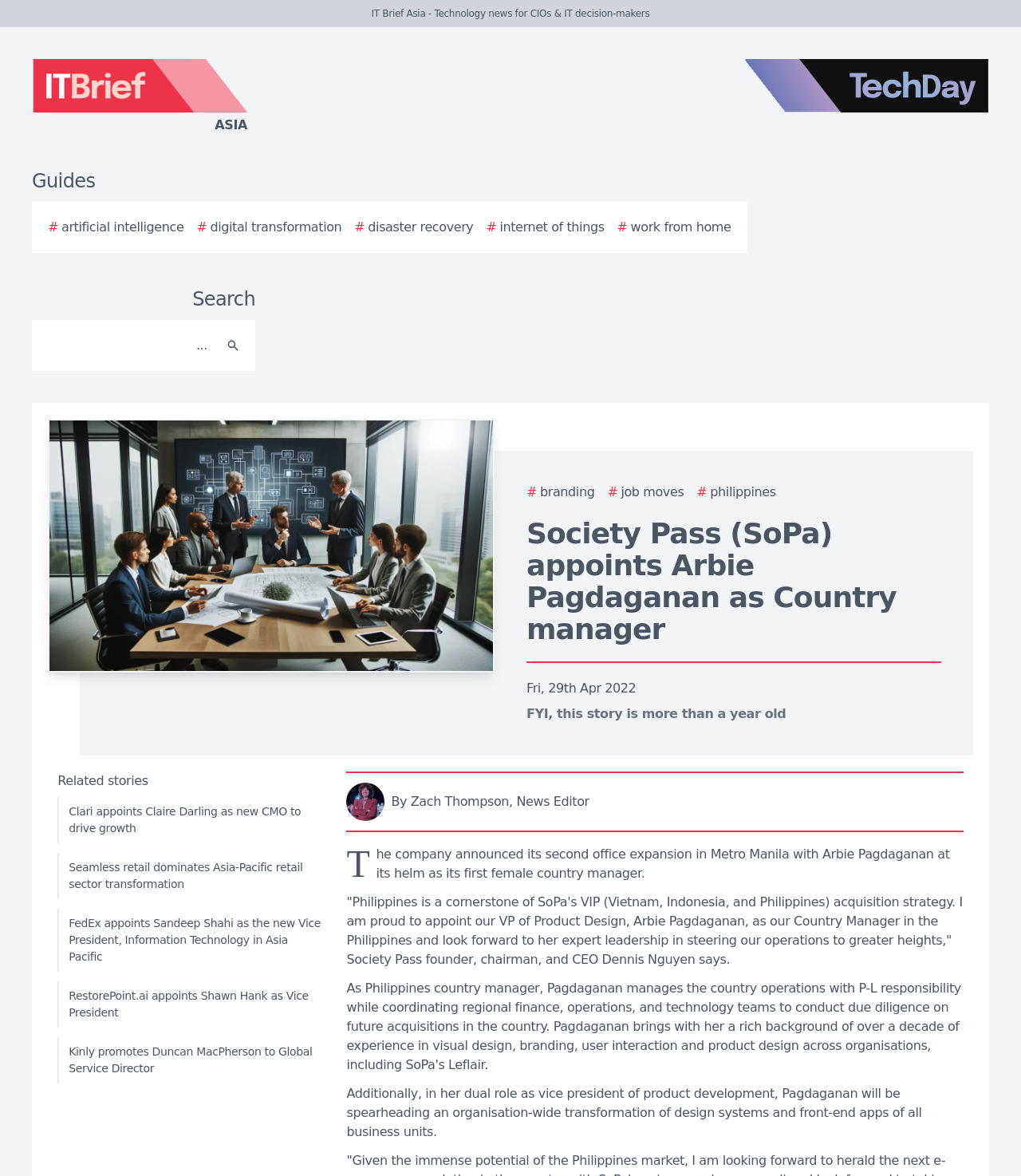Give the bounding box coordinates for this UI element: "# Branding". The coordinates should be four float numbers between 0 and 1, arranged as [left, top, right, bottom].

[0.516, 0.41, 0.582, 0.427]